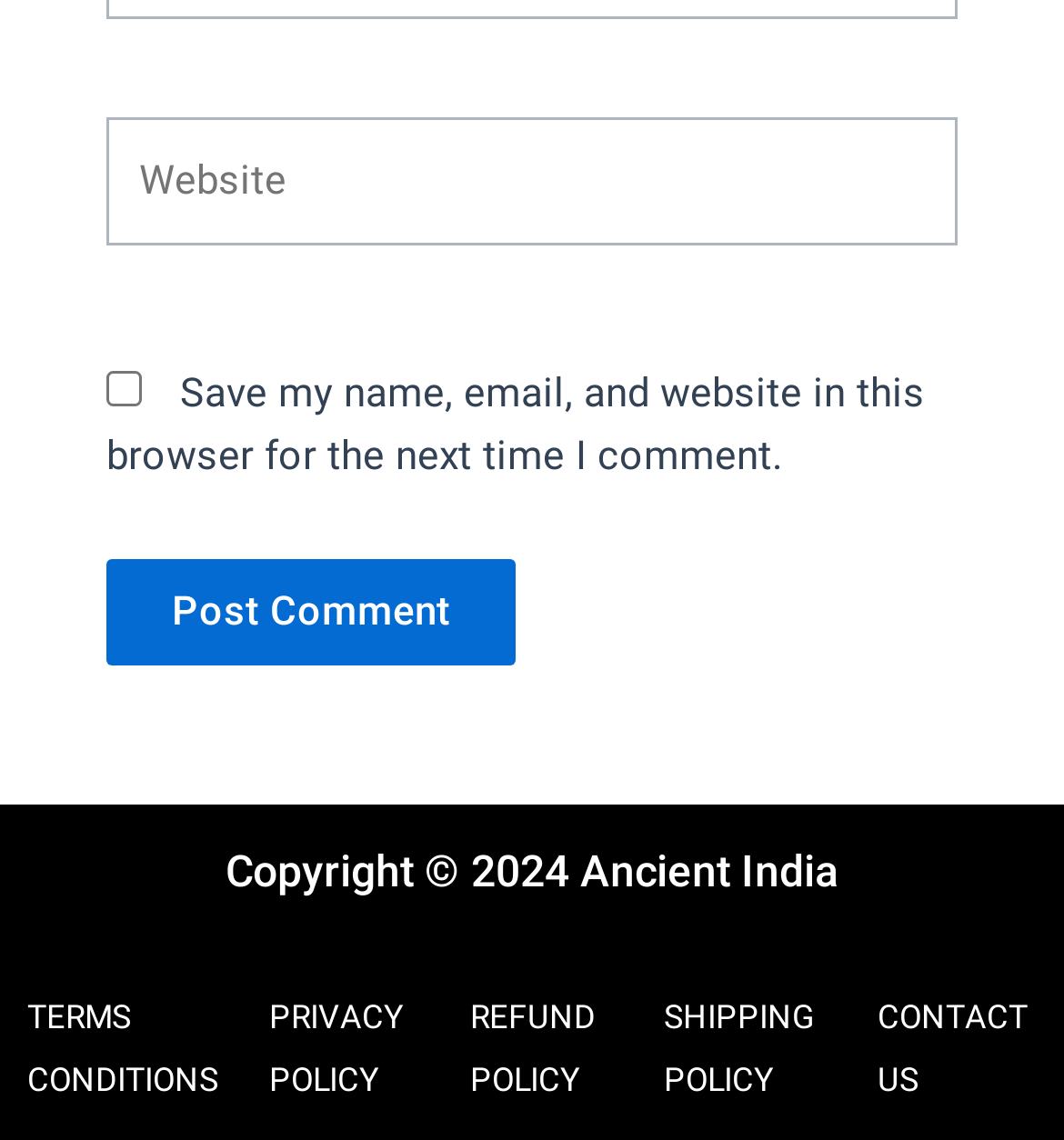Please mark the clickable region by giving the bounding box coordinates needed to complete this instruction: "Contact us".

[0.825, 0.875, 0.966, 0.965]